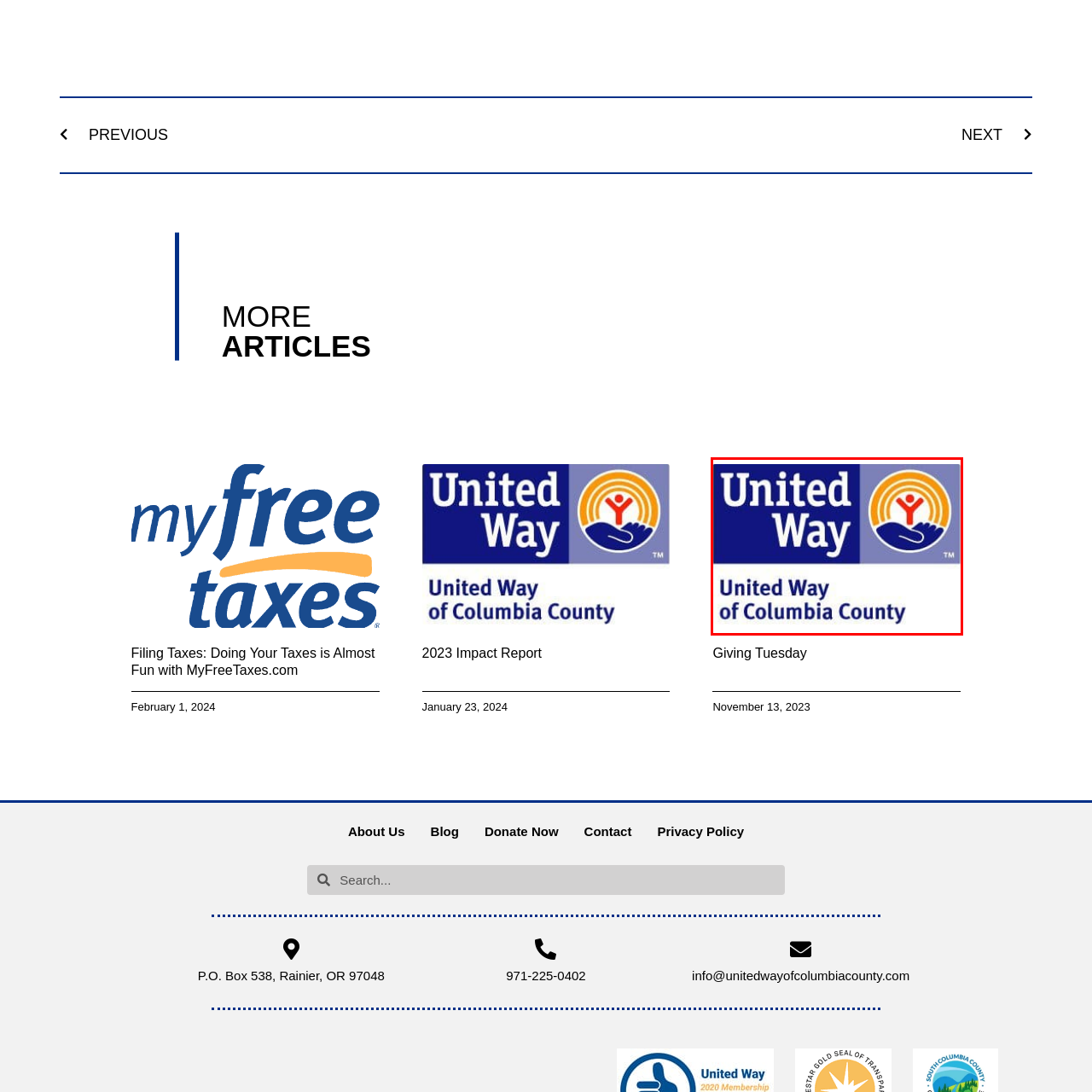Please look at the image highlighted by the red bounding box and provide a single word or phrase as an answer to this question:
What do the concentric arcs of orange and yellow suggest?

Warmth and community